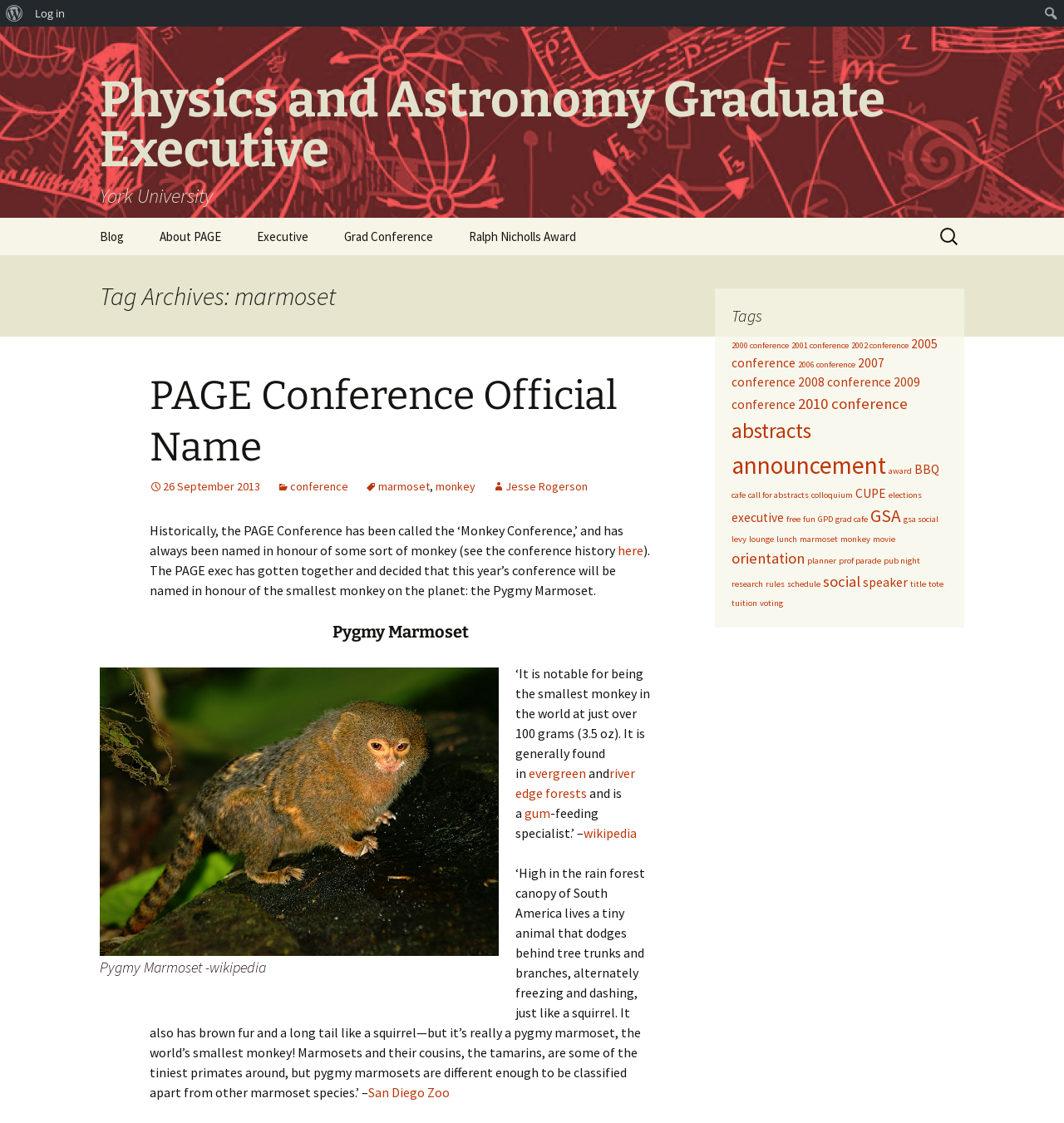What is the smallest monkey in the world?
Answer the question in a detailed and comprehensive manner.

The answer can be found in the paragraph that describes the Pygmy Marmoset, which is the smallest monkey in the world, weighing just over 100 grams.